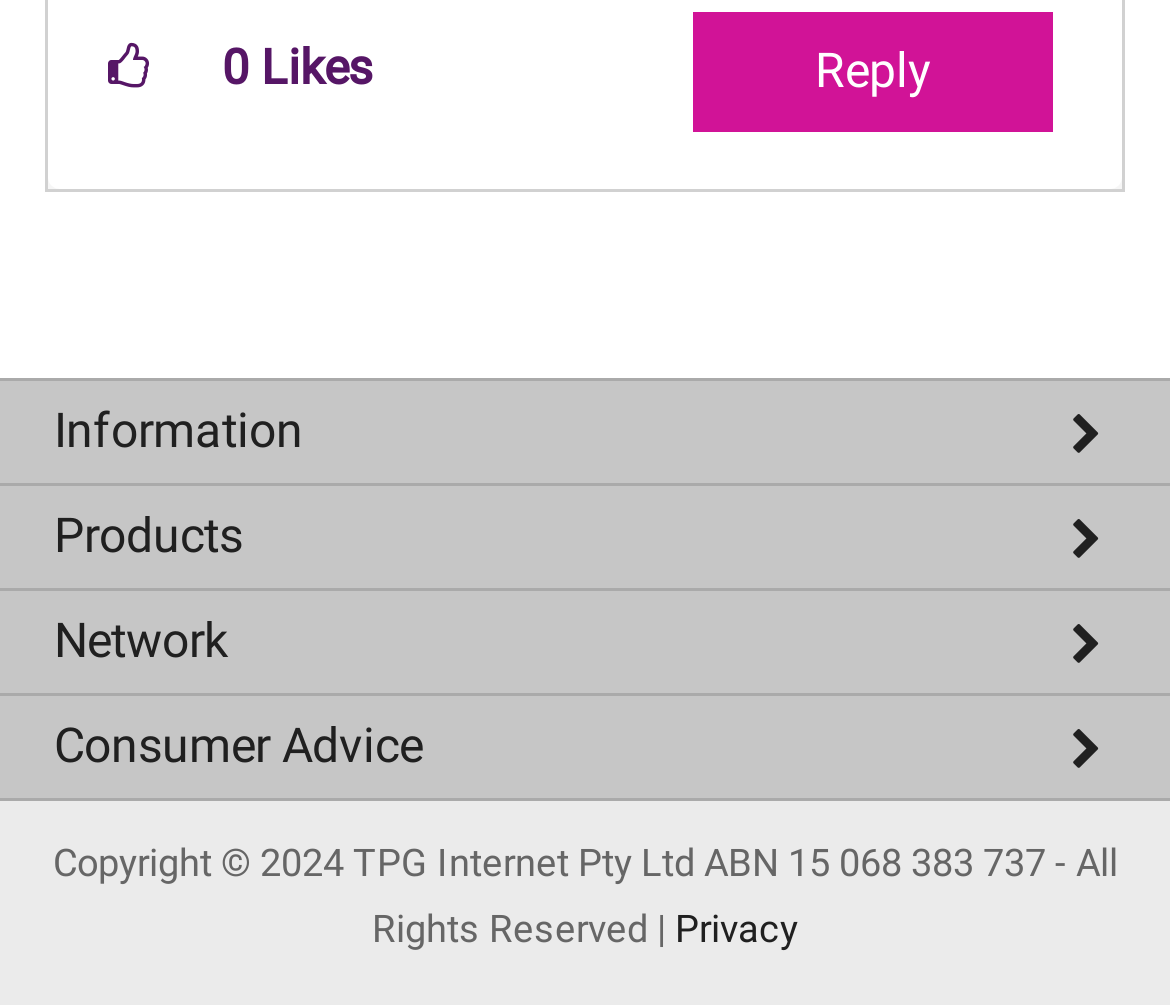Provide a short answer using a single word or phrase for the following question: 
What is the purpose of the button above the 'Likes' text?

Give kudos to this post